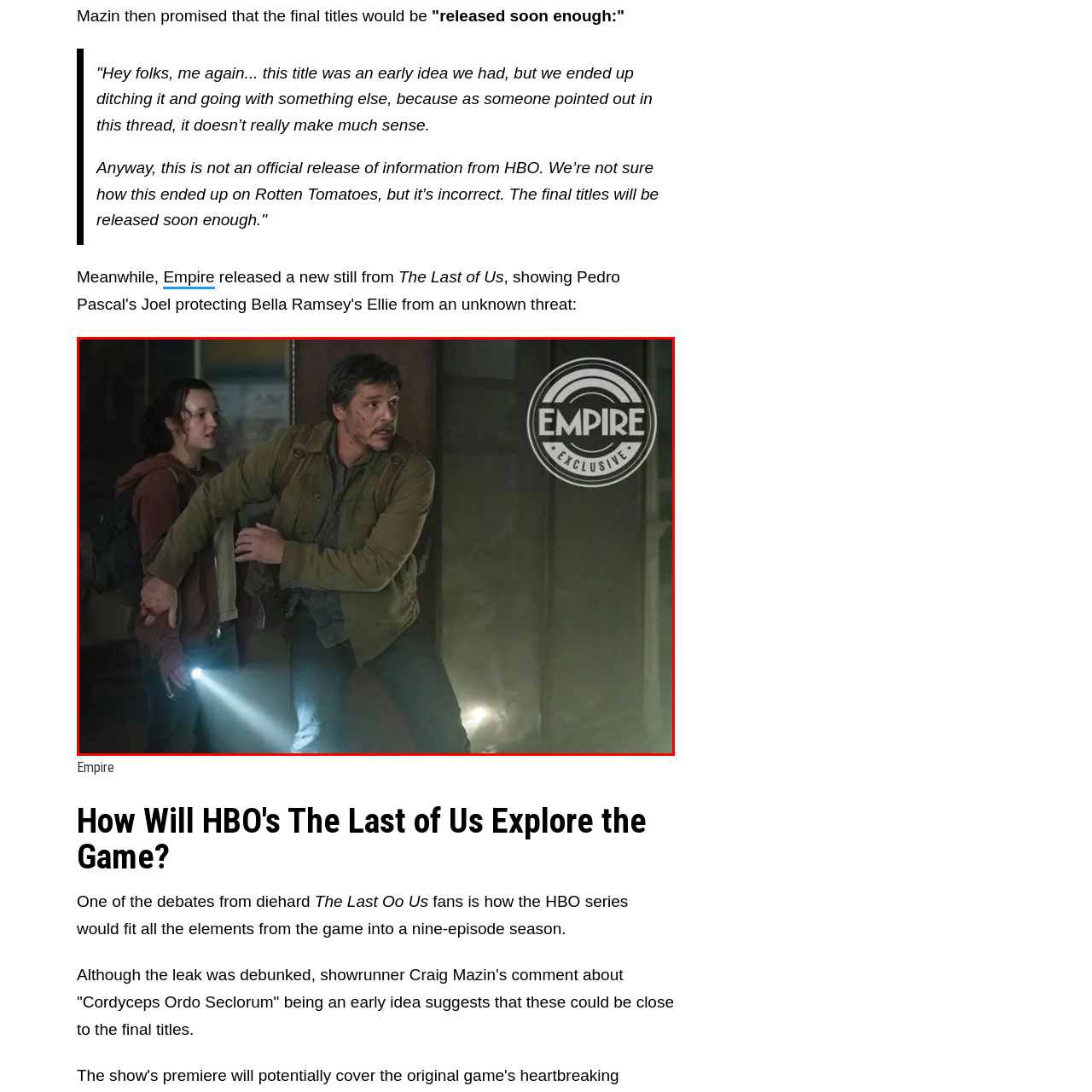What is displayed in the corner of the image?
Please interpret the image highlighted by the red bounding box and offer a detailed explanation based on what you observe visually.

The corner of the image features the Empire logo, marking this as a special release. This logo is a distinctive element that indicates the image is an exclusive feature from Empire.